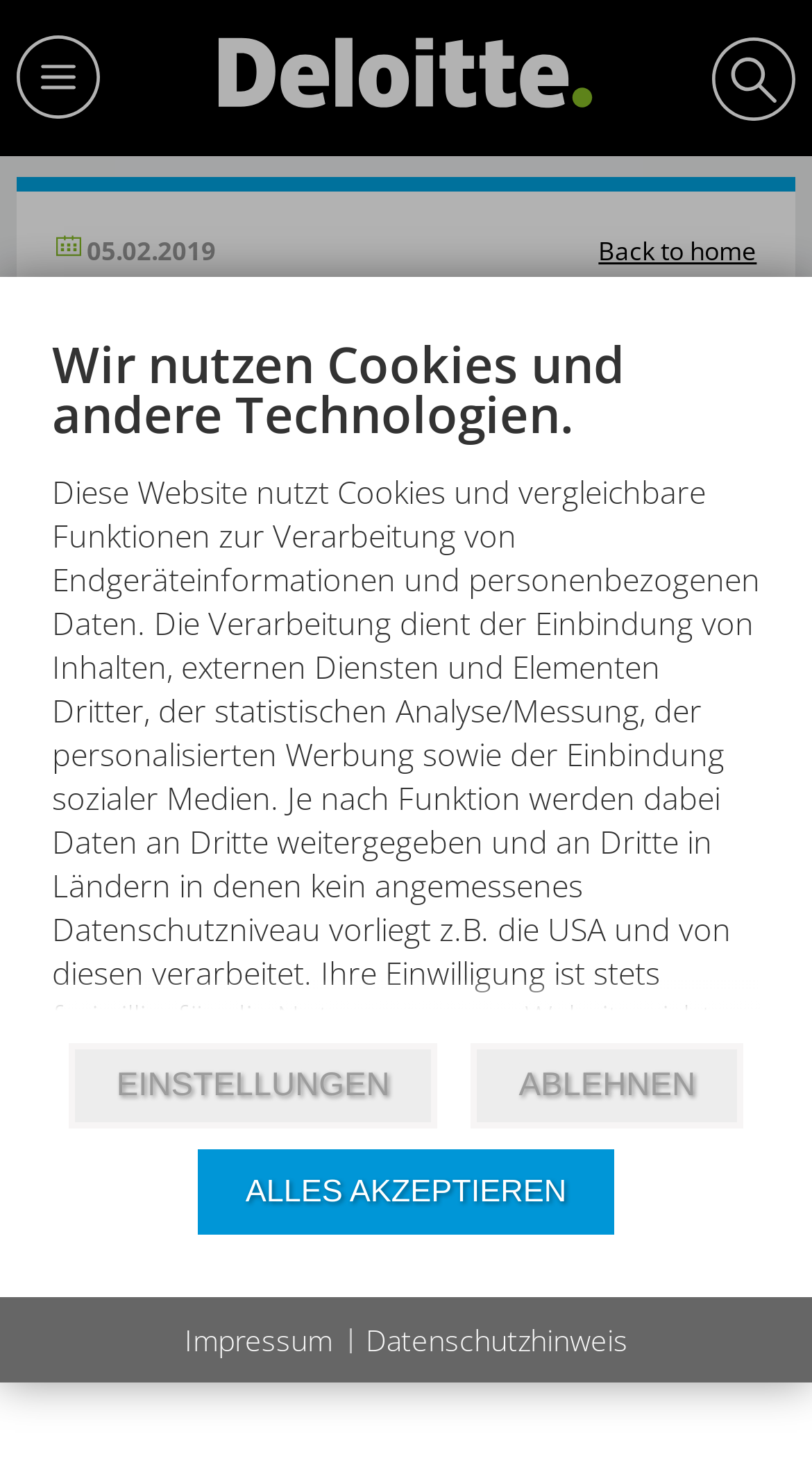What is the date of the news article?
Respond to the question with a well-detailed and thorough answer.

I found the date of the news article by looking at the StaticText element with the text '05.02.2019' which is located below the image and above the heading 'European Commission requests Germany to revise exit tax rules'.